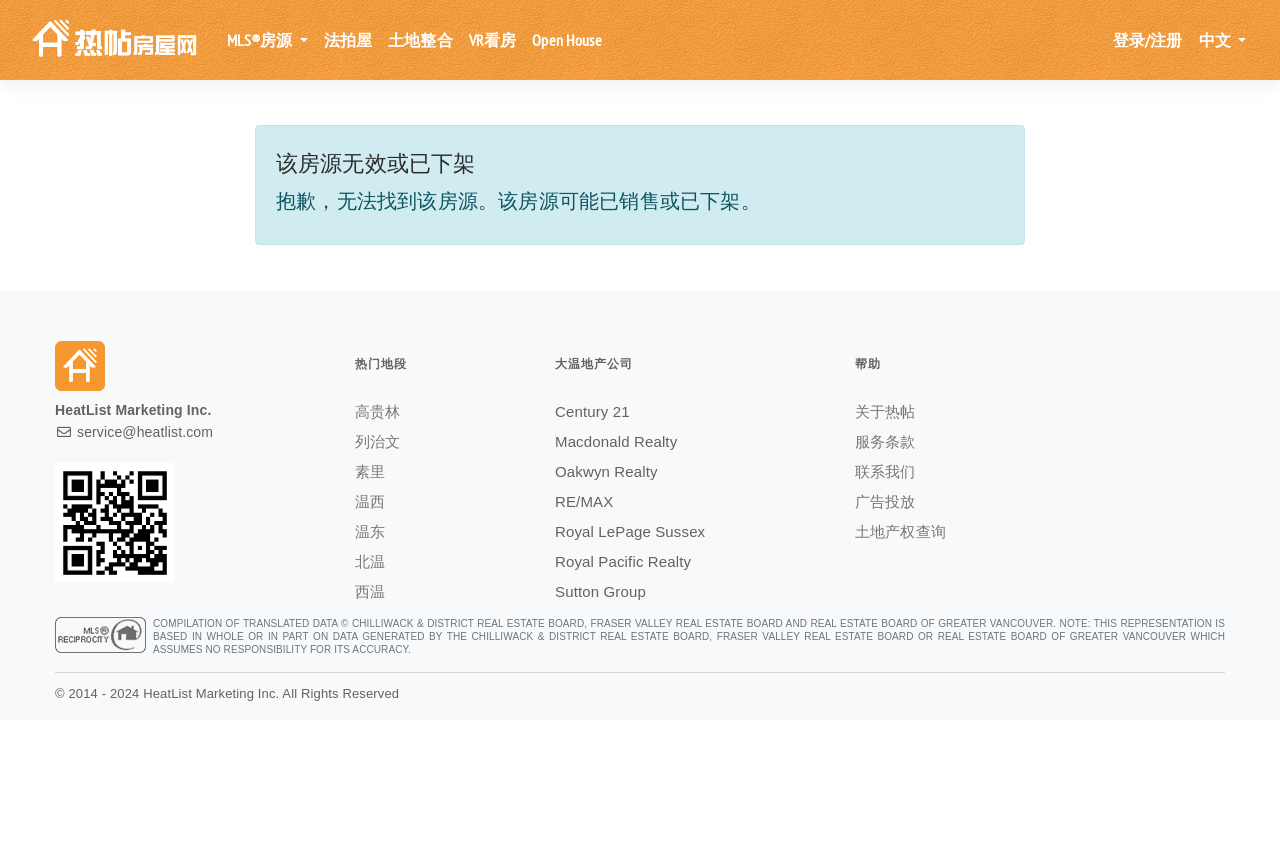Look at the image and answer the question in detail:
What are the popular districts listed on the webpage?

The popular districts listed on the webpage can be found by looking at the link elements with text such as '高贵林', '列治文', '素里', etc. These links are located in a section of the webpage with the heading '热门地段', which suggests that they are popular districts.